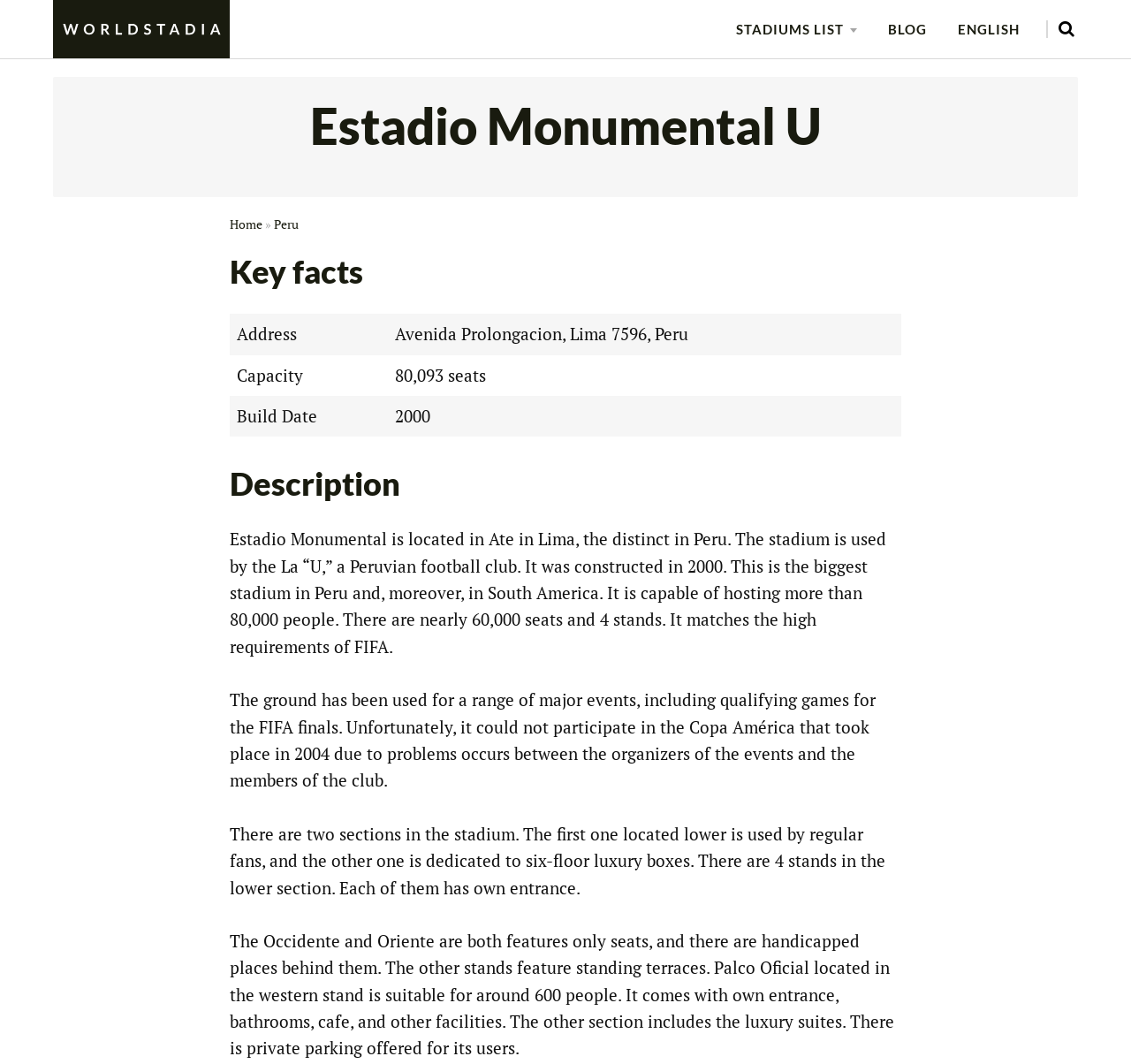Examine the image and give a thorough answer to the following question:
What is the name of the football club that uses Estadio Monumental U?

I found the answer in the paragraph that describes the stadium's location and usage, which mentions that the stadium is used by the La “U,” a Peruvian football club.